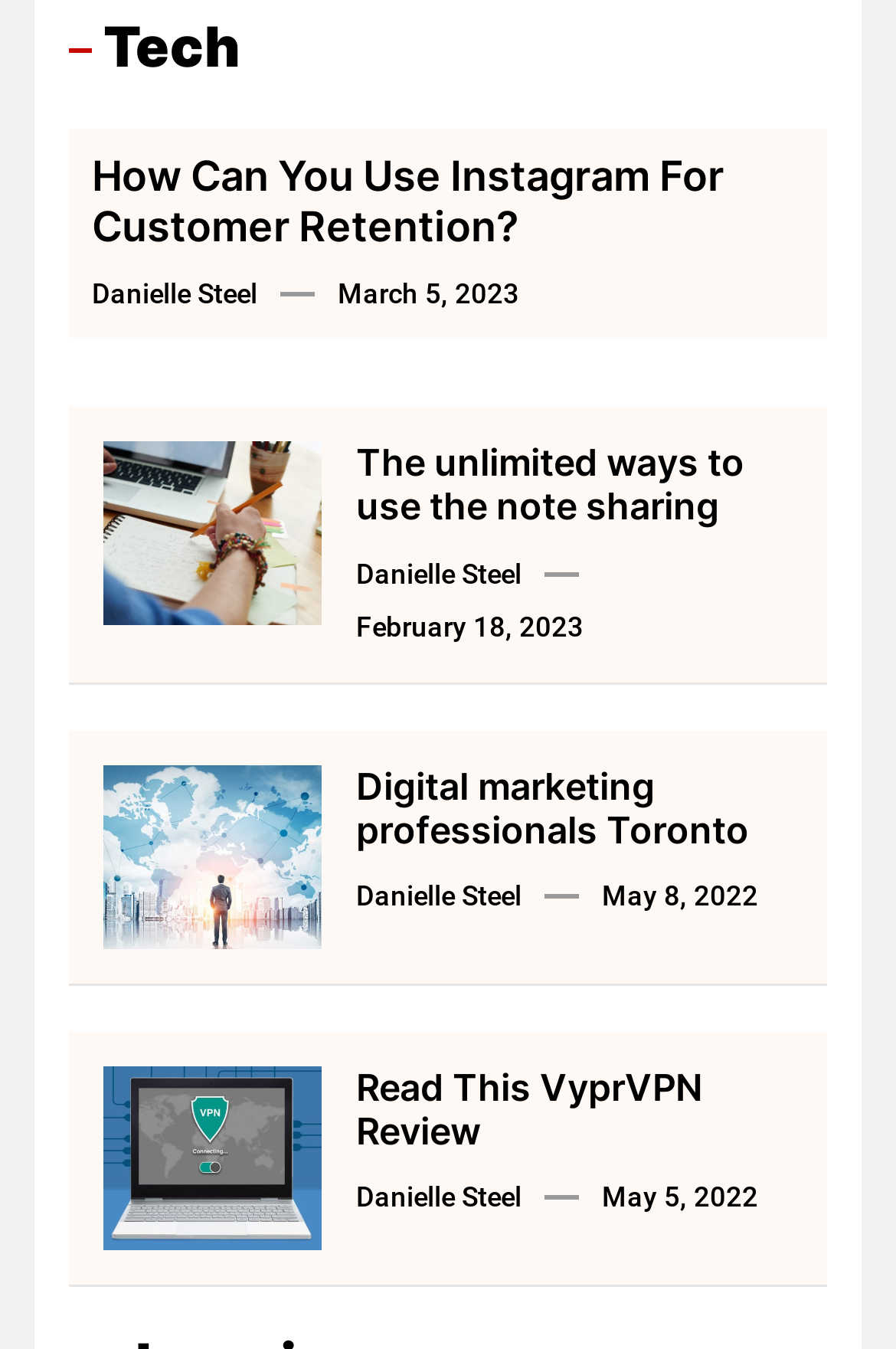Determine the bounding box coordinates for the clickable element required to fulfill the instruction: "Learn about note sharing". Provide the coordinates as four float numbers between 0 and 1, i.e., [left, top, right, bottom].

[0.397, 0.326, 0.831, 0.392]